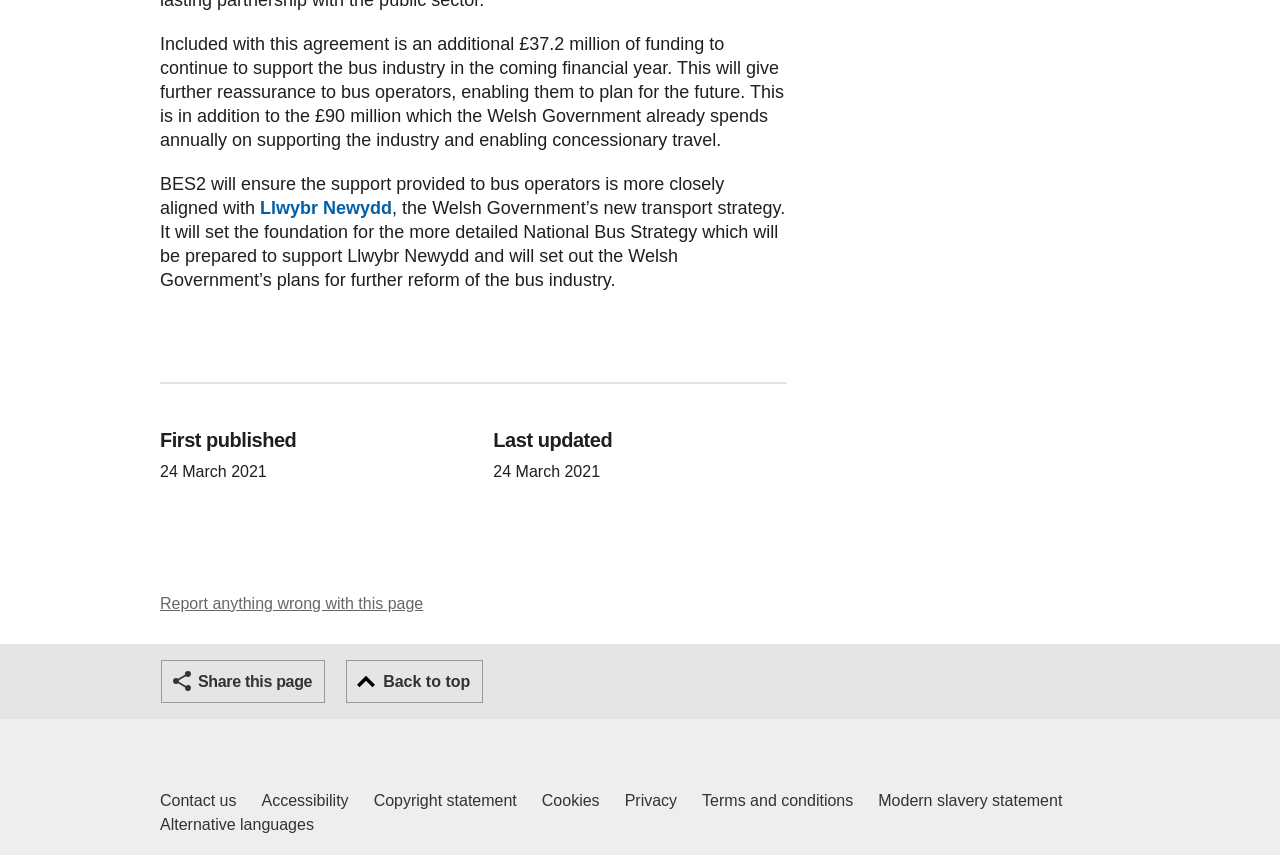Please specify the bounding box coordinates of the region to click in order to perform the following instruction: "Learn about Gloster Javelin FAW9 RAF".

None